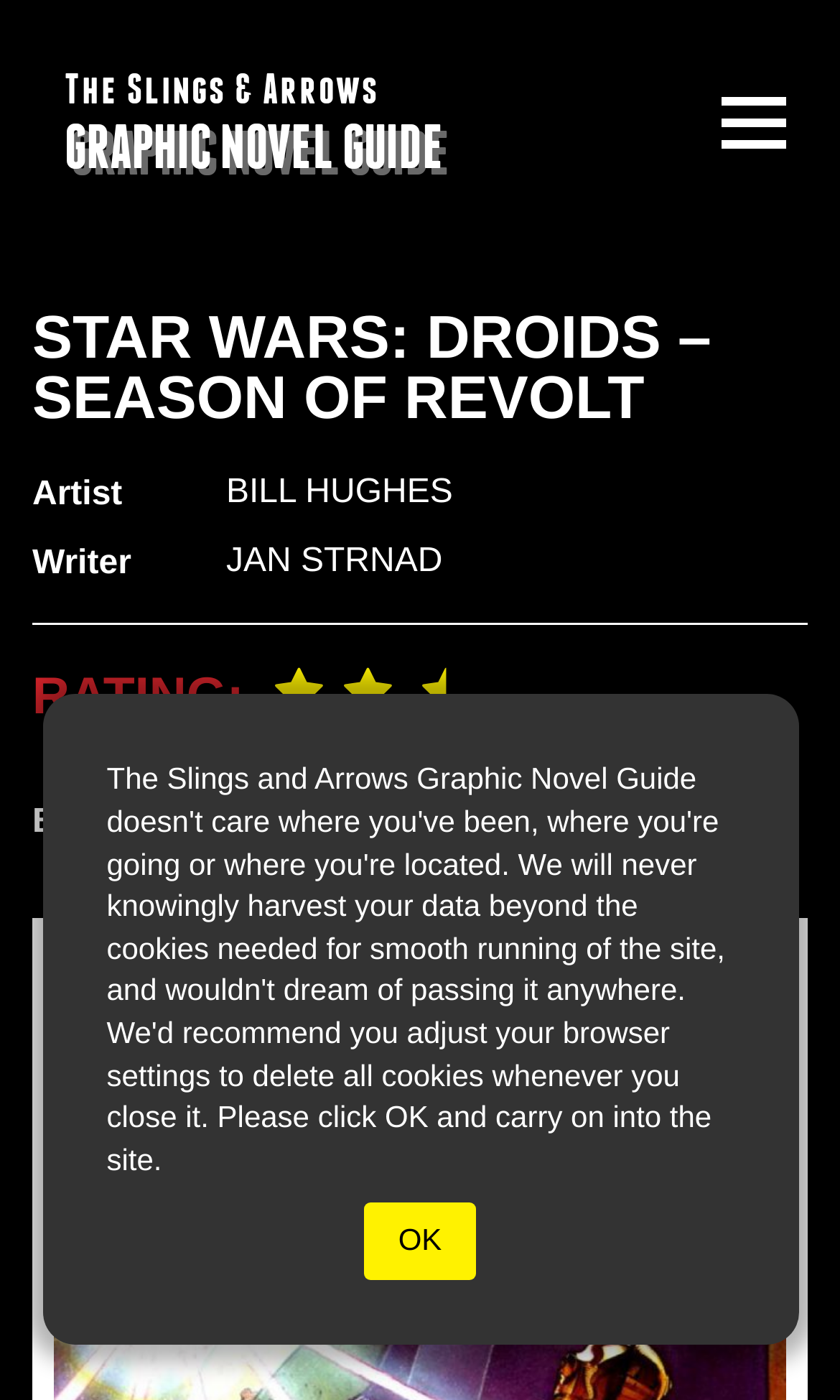How can I purchase the graphic novel?
Using the image, answer in one word or phrase.

Buy Now